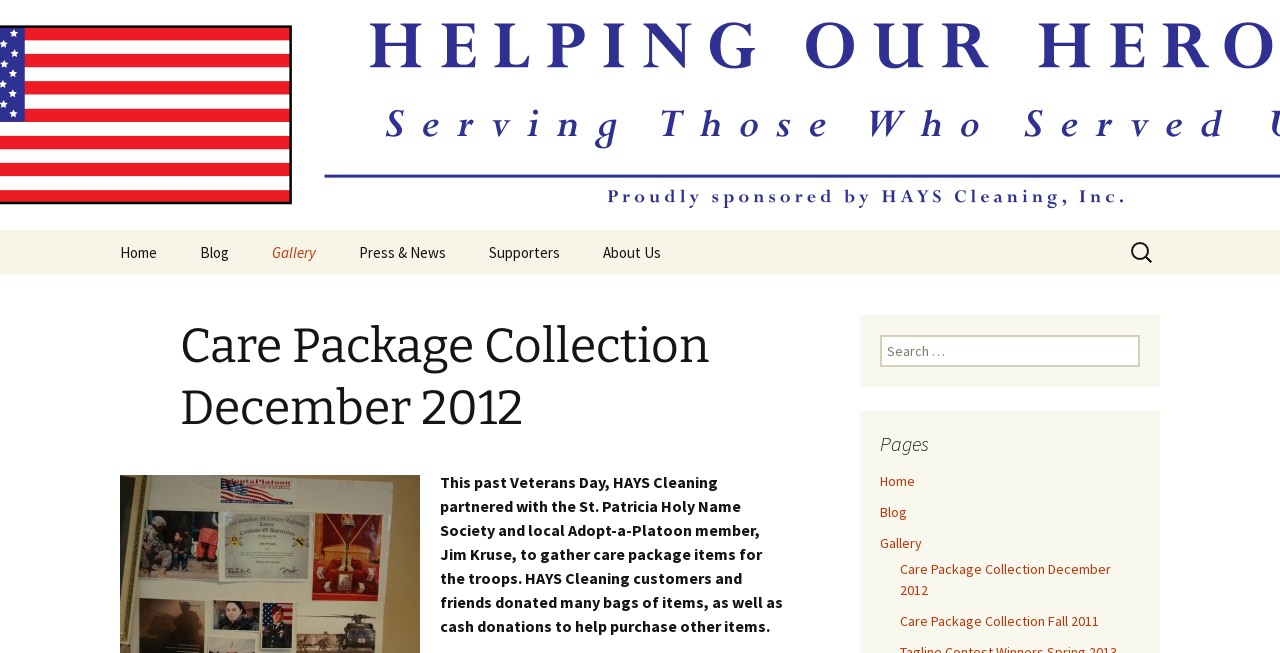Identify the title of the webpage and provide its text content.

Helping Our Heroes